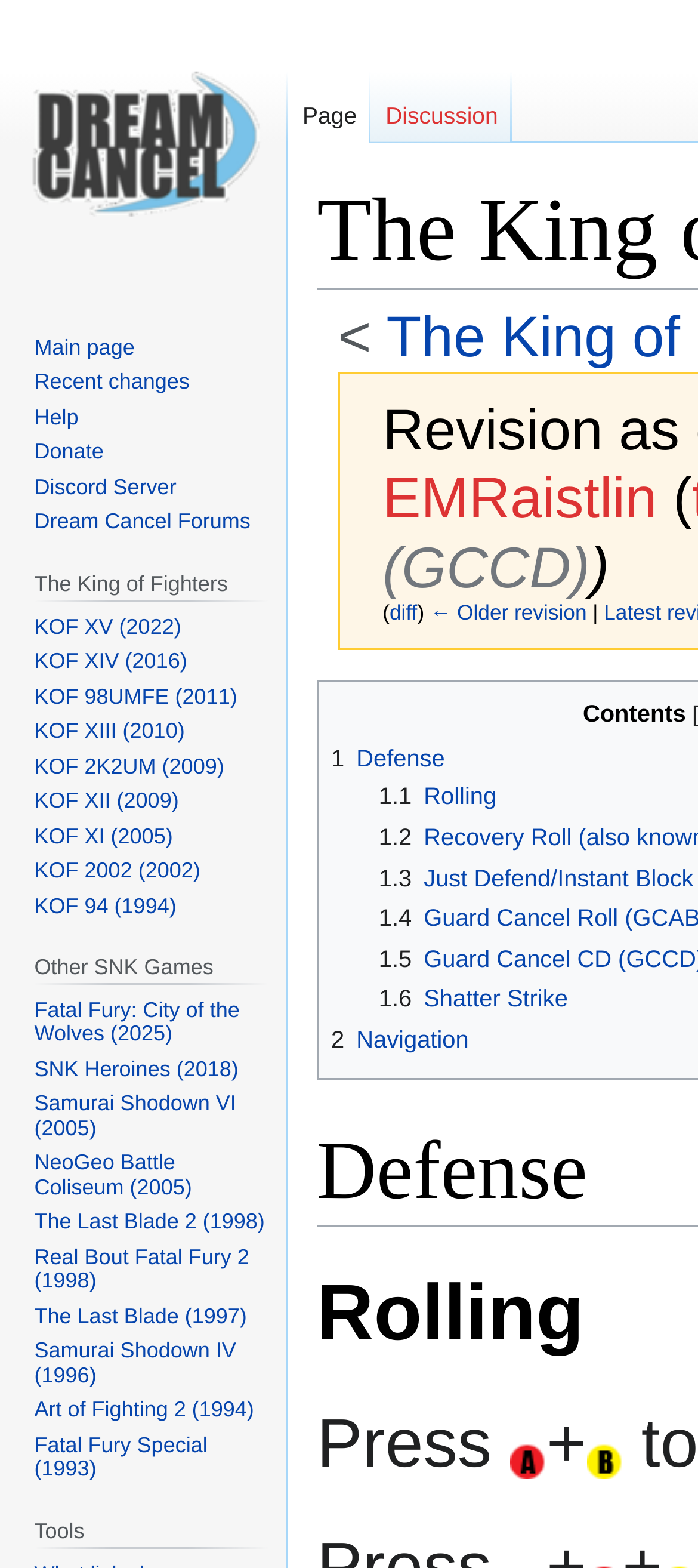Determine the bounding box coordinates of the clickable area required to perform the following instruction: "Visit the main page". The coordinates should be represented as four float numbers between 0 and 1: [left, top, right, bottom].

[0.0, 0.0, 0.41, 0.183]